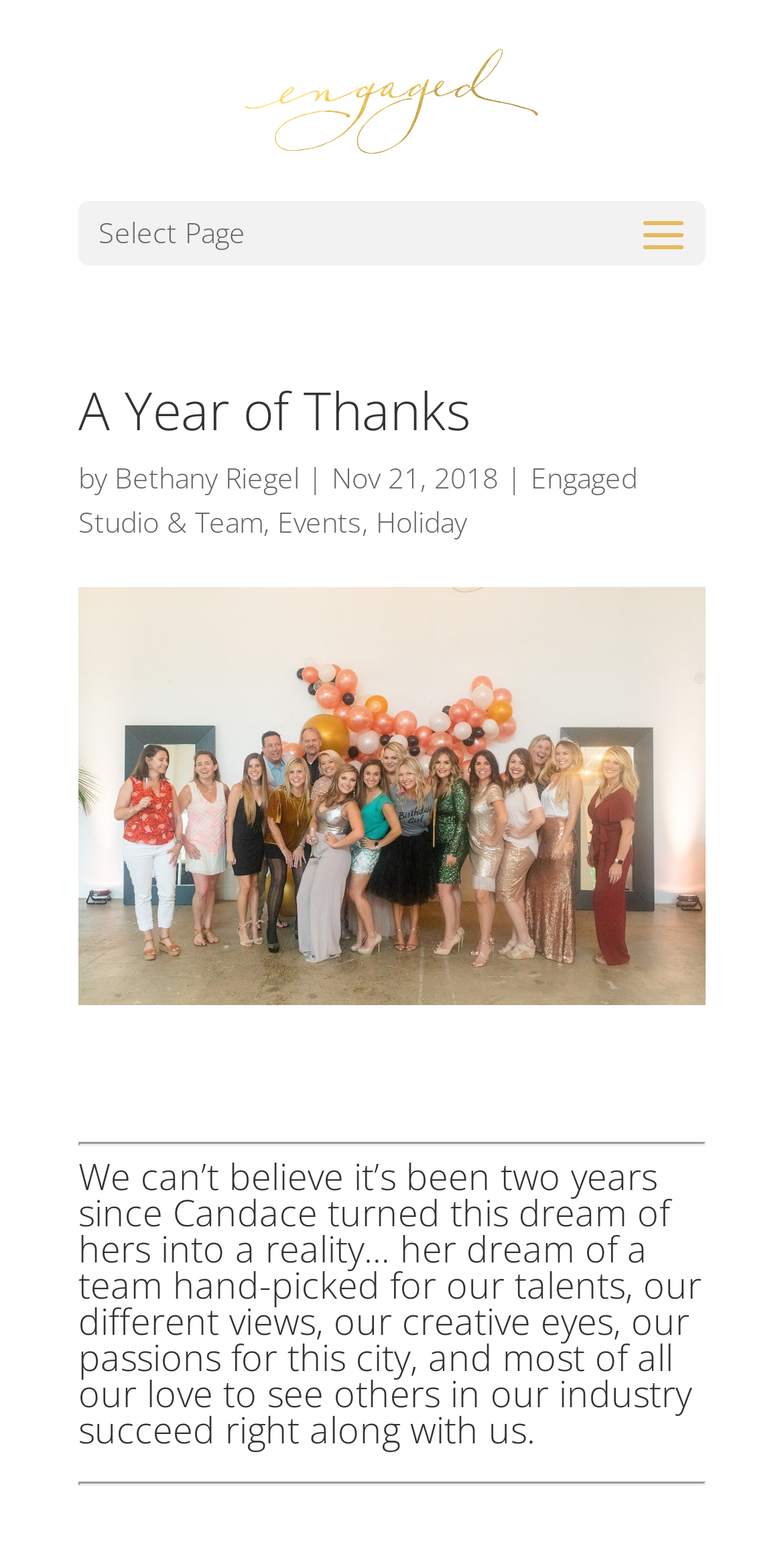Please identify the bounding box coordinates of the element I need to click to follow this instruction: "Click on the Engaged Asheville link".

[0.304, 0.051, 0.696, 0.074]